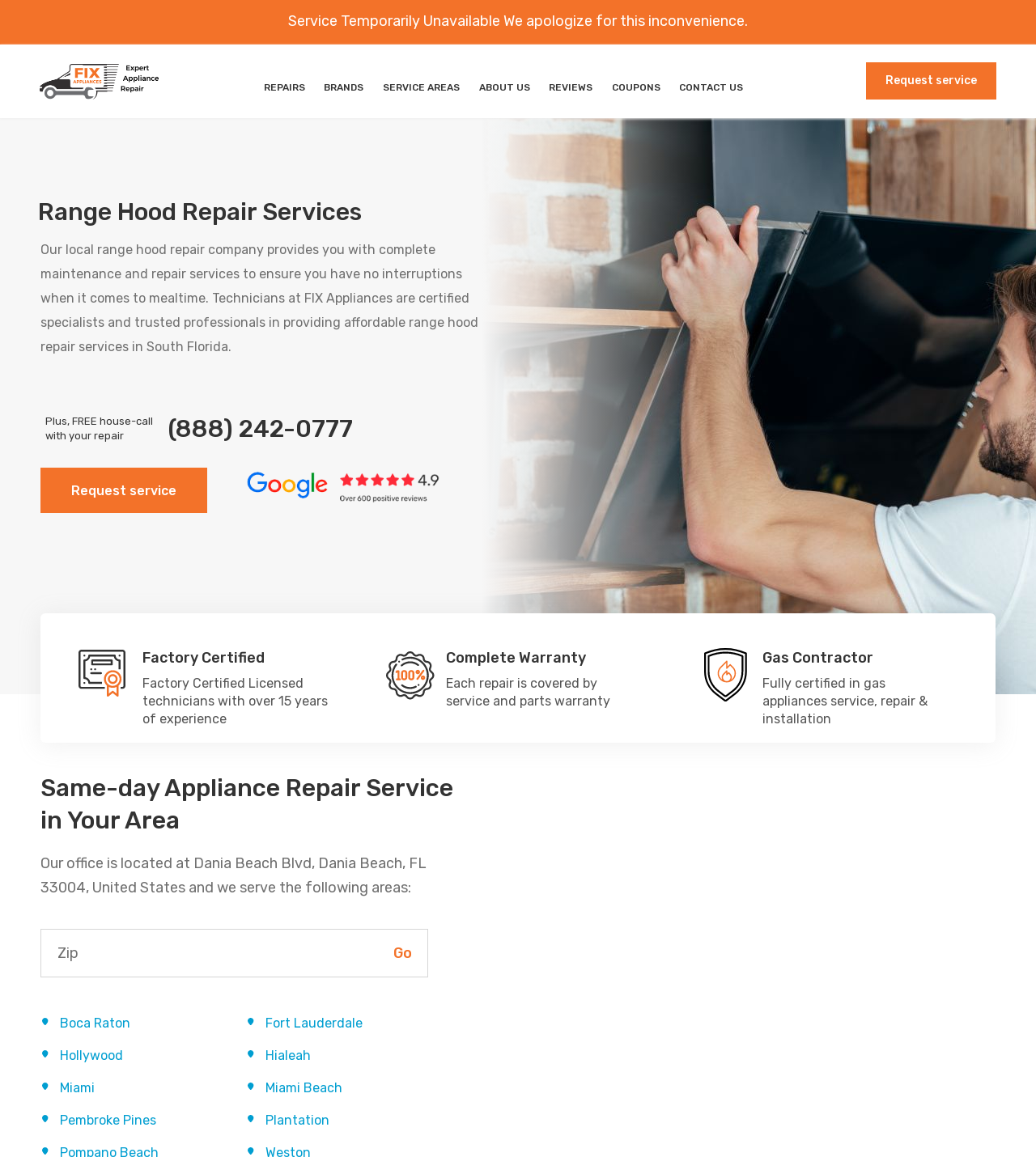Look at the image and write a detailed answer to the question: 
What areas does the company serve?

I found the areas served by the company by looking at the links at the bottom of the page, which include 'Boca Raton', 'Fort Lauderdale', 'Hollywood', and others. These links are located near the 'Same-day Appliance Repair Service in Your Area' heading.